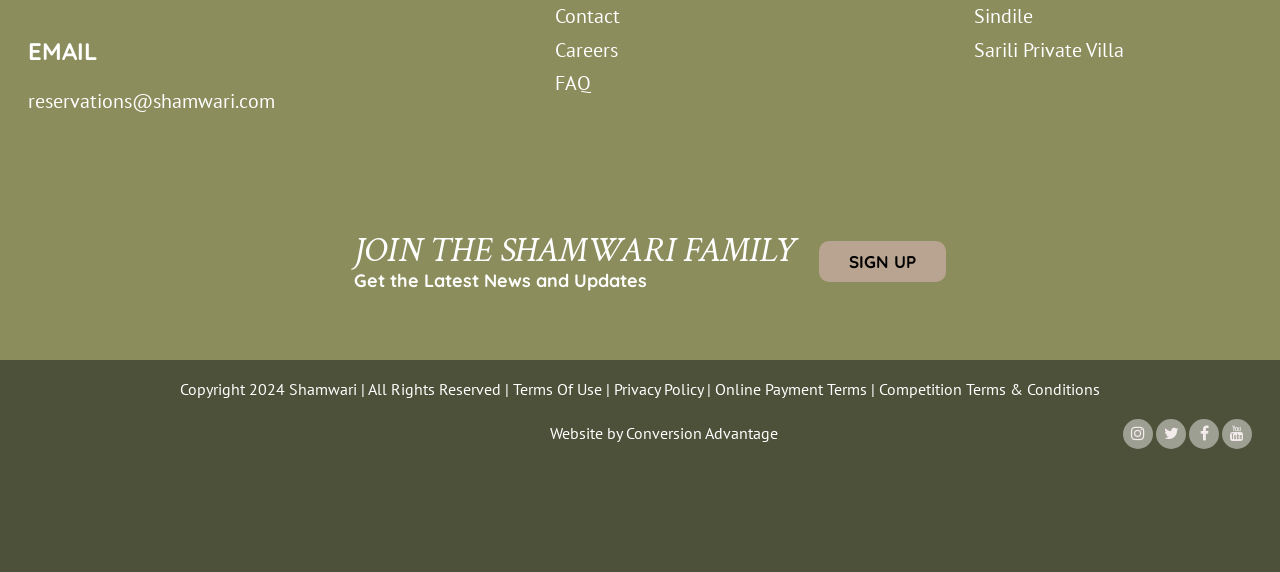Please identify the bounding box coordinates of the element I should click to complete this instruction: 'Call for a free estimate'. The coordinates should be given as four float numbers between 0 and 1, like this: [left, top, right, bottom].

None